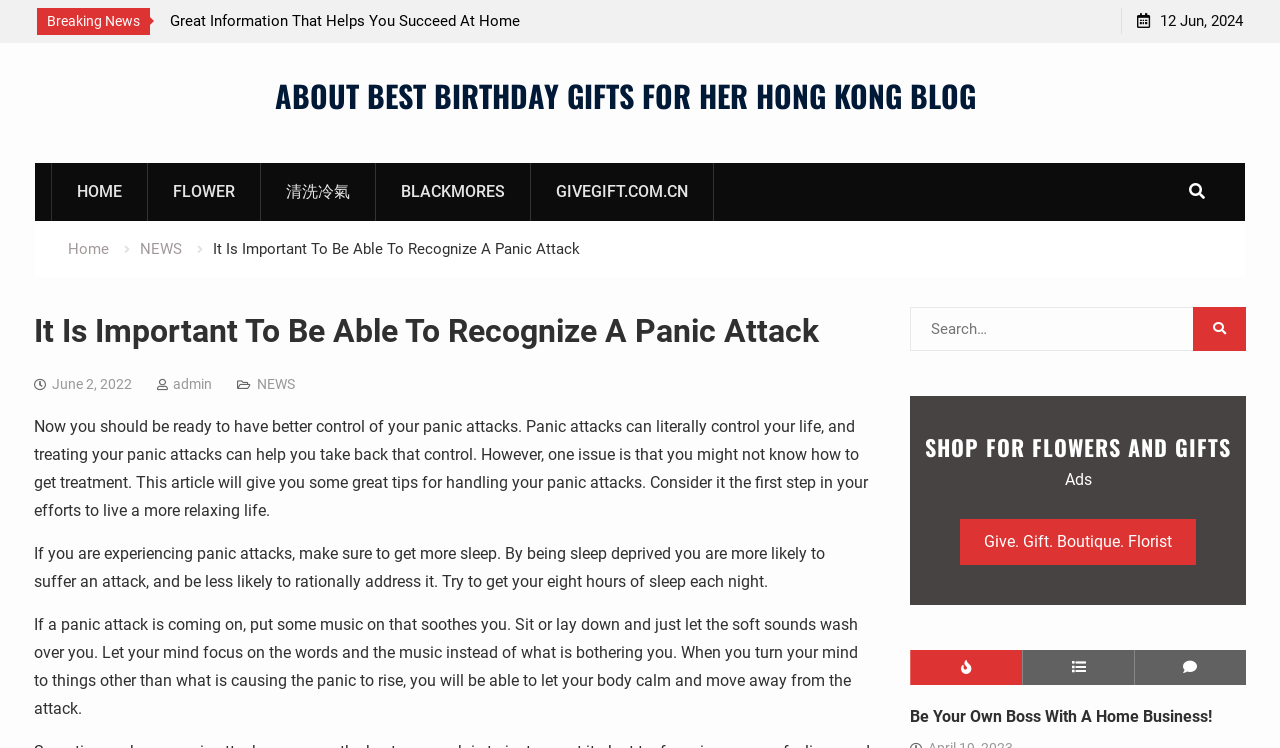What is the purpose of the article?
Look at the screenshot and respond with a single word or phrase.

handling panic attacks